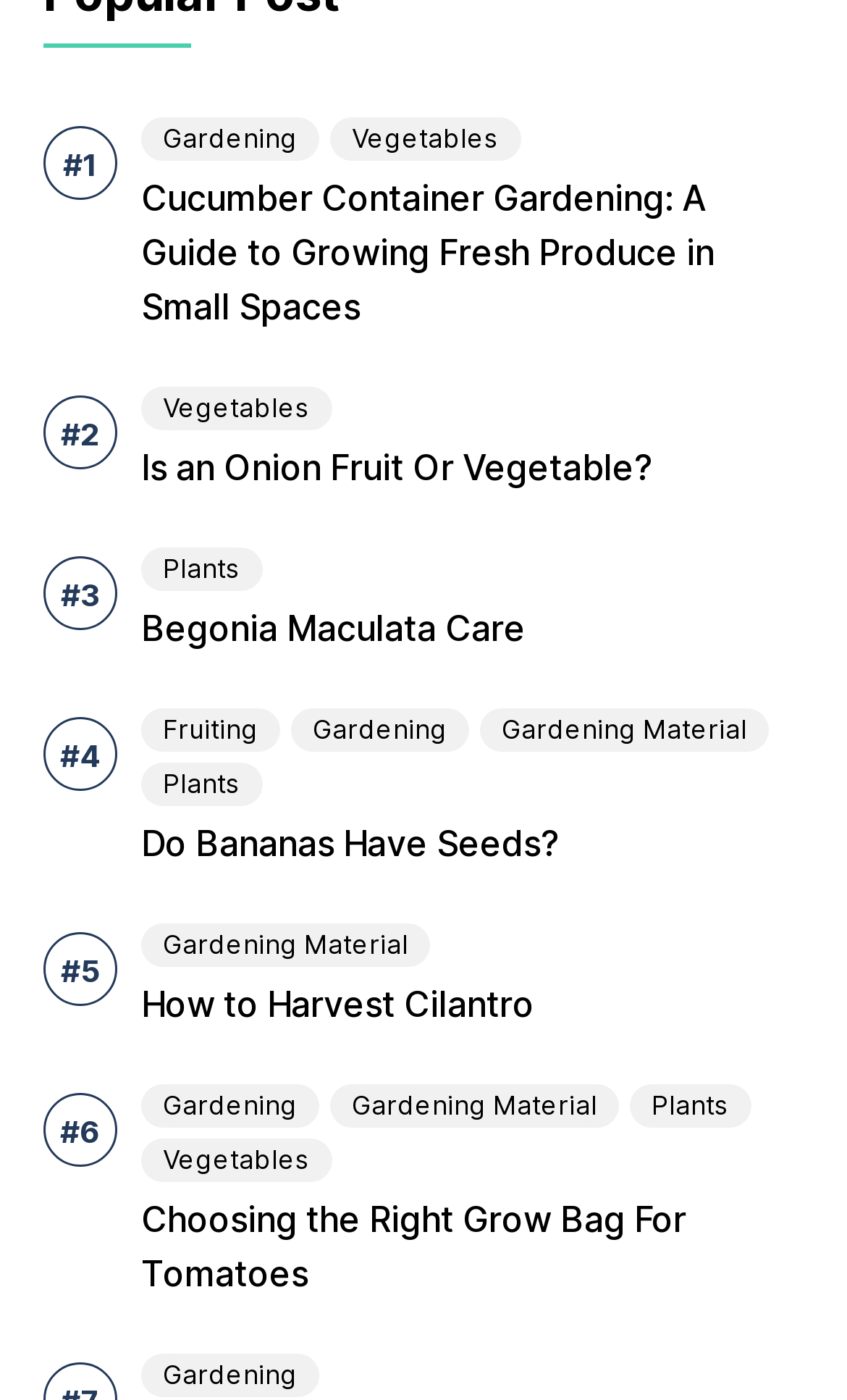Please provide the bounding box coordinate of the region that matches the element description: Gardening Material. Coordinates should be in the format (top-left x, top-left y, bottom-right x, bottom-right y) and all values should be between 0 and 1.

[0.179, 0.66, 0.495, 0.691]